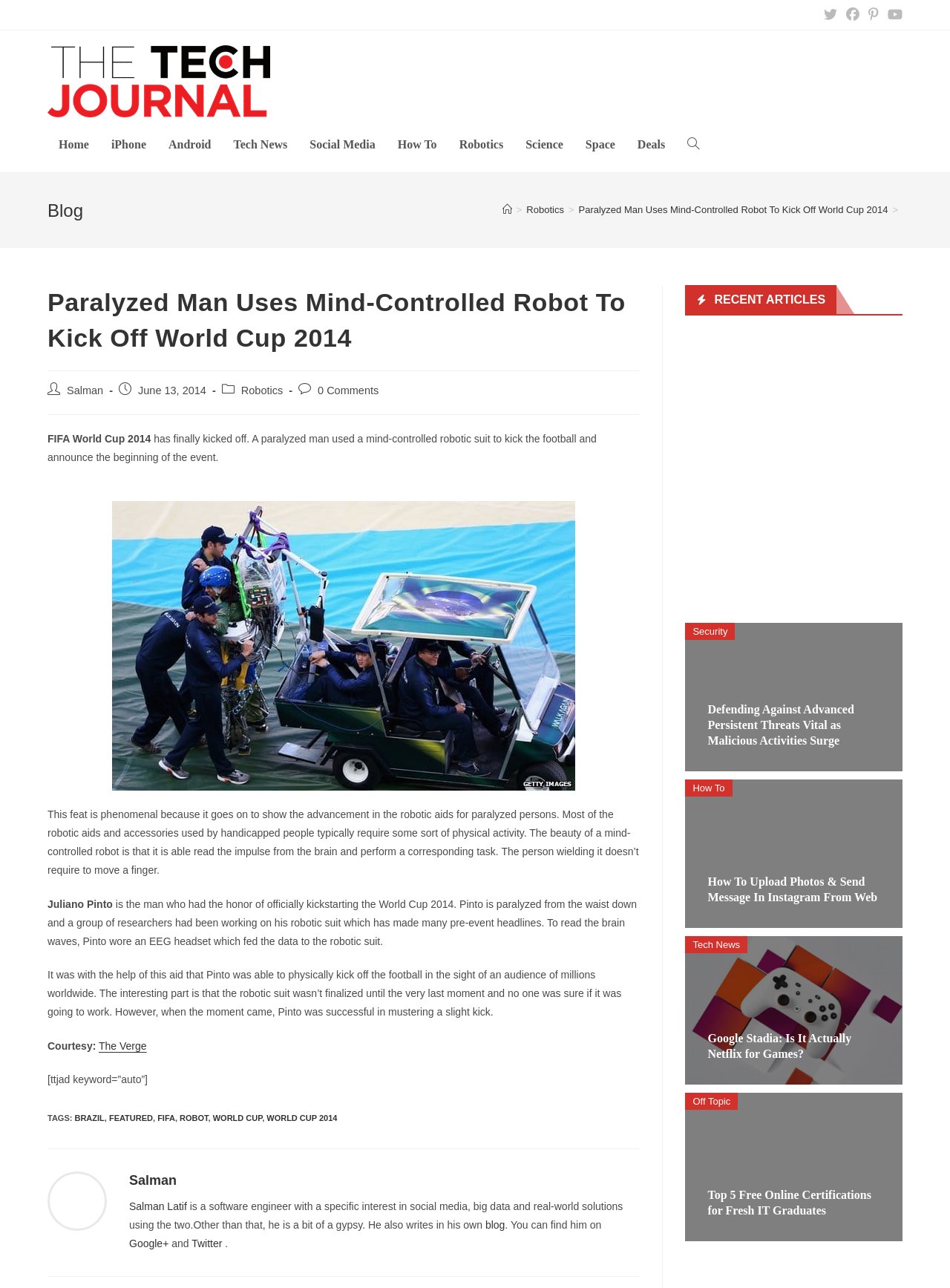What is the category of the post?
Offer a detailed and full explanation in response to the question.

The answer can be found in the post metadata, where it is mentioned that the post category is 'Robotics'.